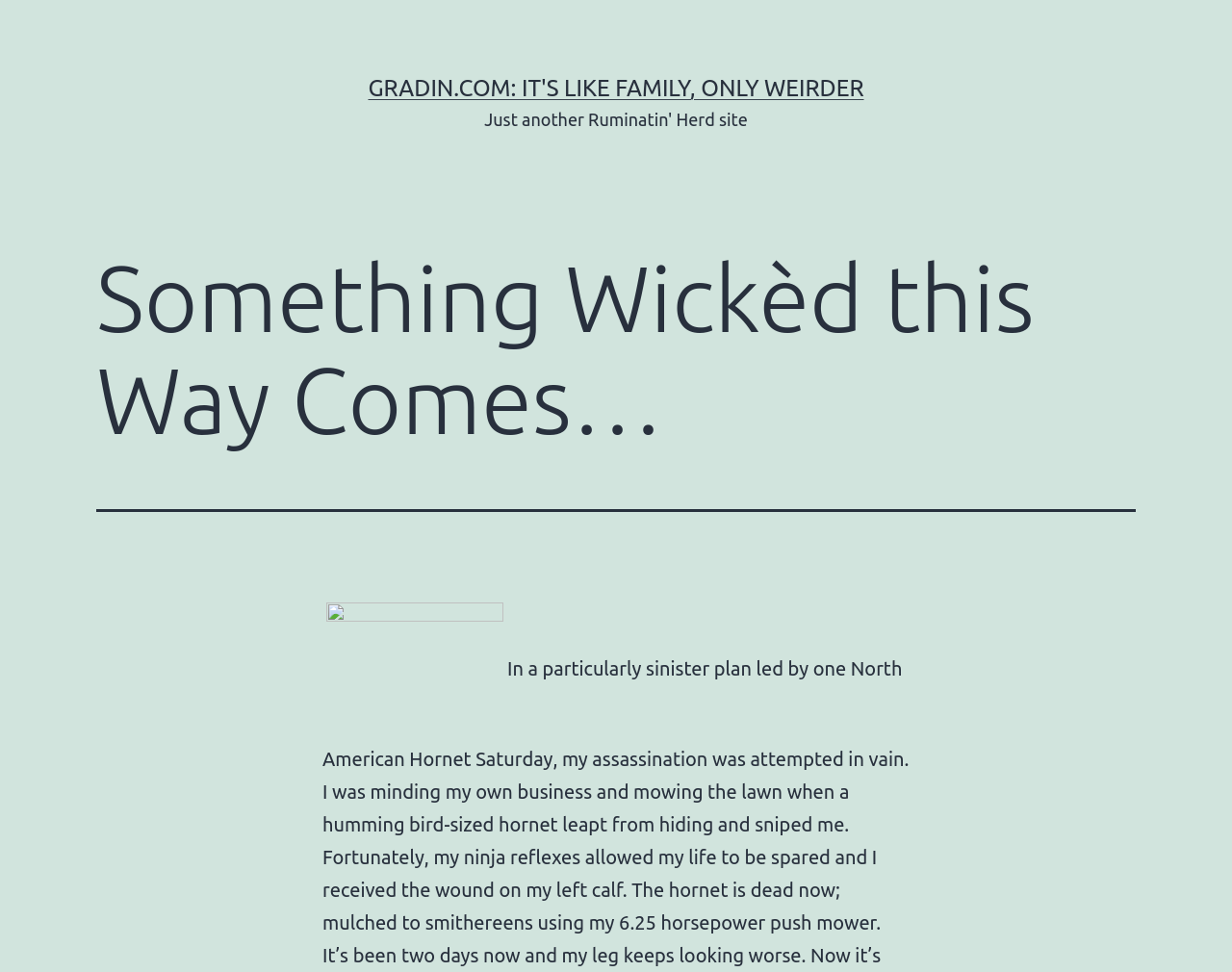Locate the primary heading on the webpage and return its text.

Something Wickèd this Way Comes…